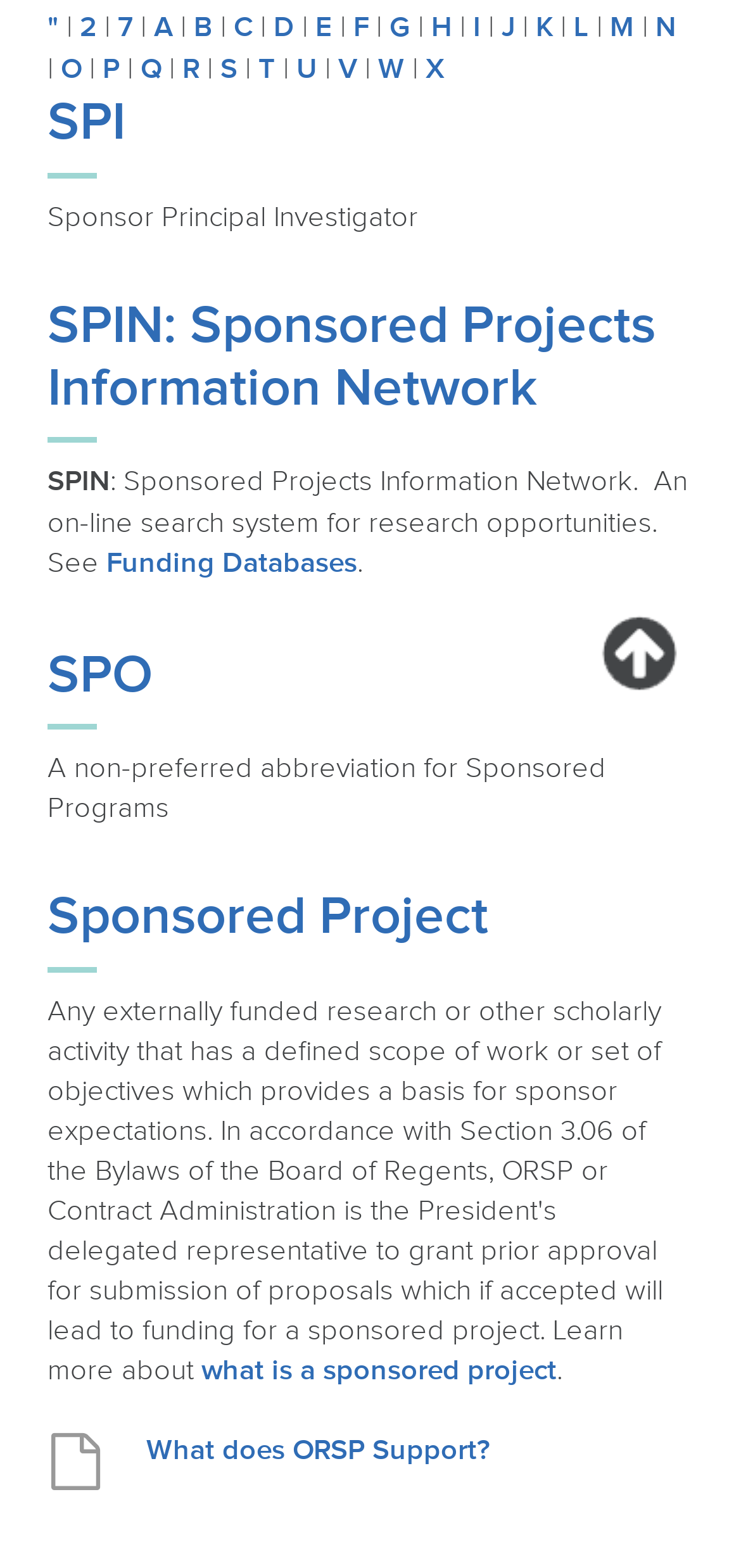Please determine the bounding box coordinates, formatted as (top-left x, top-left y, bottom-right x, bottom-right y), with all values as floating point numbers between 0 and 1. Identify the bounding box of the region described as: O

[0.082, 0.034, 0.11, 0.056]